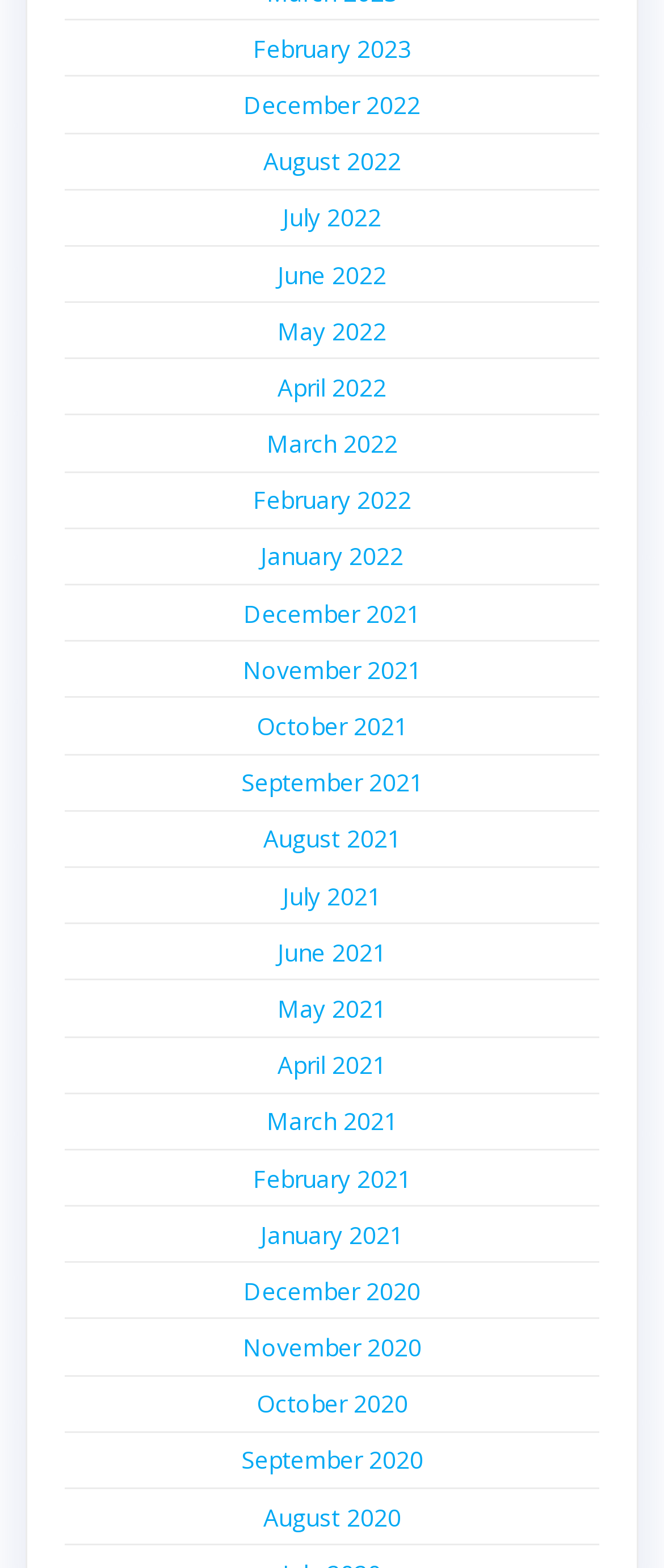How many months are listed in the year 2021?
Answer with a single word or phrase, using the screenshot for reference.

12